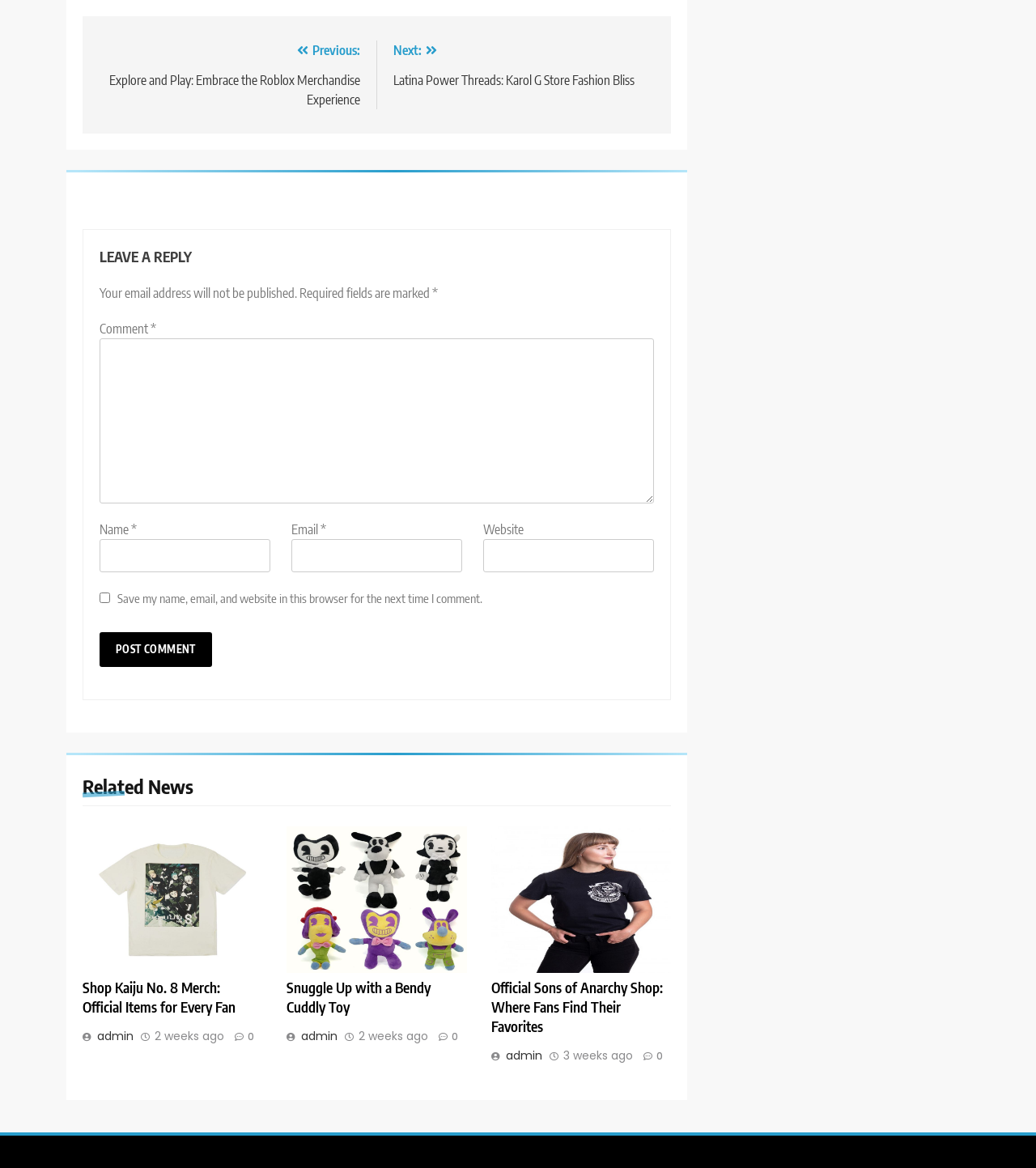Please identify the bounding box coordinates of the area that needs to be clicked to follow this instruction: "View related news".

[0.08, 0.661, 0.648, 0.69]